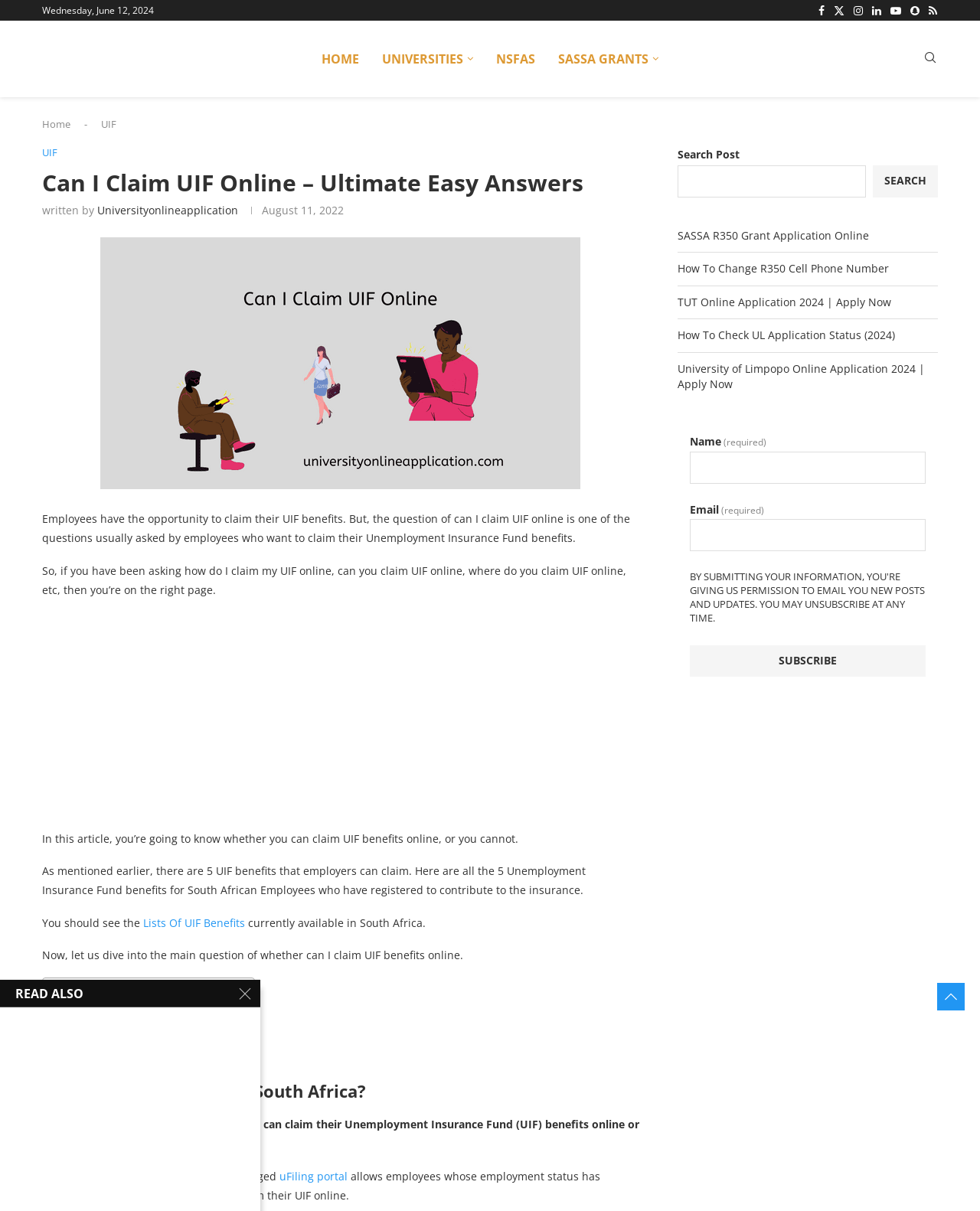What is the purpose of the uFiling portal?
Look at the image and respond with a one-word or short phrase answer.

To claim UIF benefits online